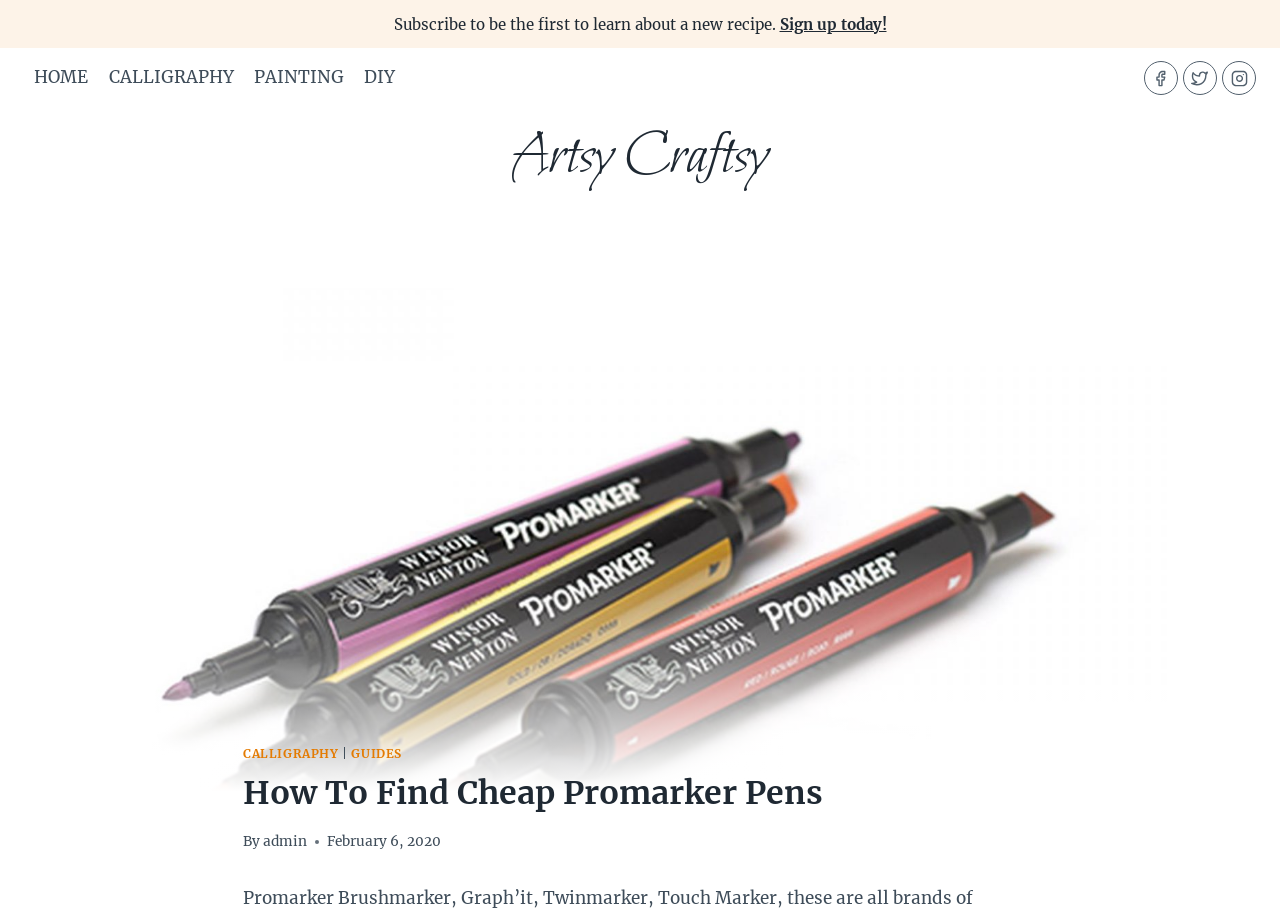Specify the bounding box coordinates of the element's area that should be clicked to execute the given instruction: "View the author's profile". The coordinates should be four float numbers between 0 and 1, i.e., [left, top, right, bottom].

[0.206, 0.916, 0.24, 0.935]